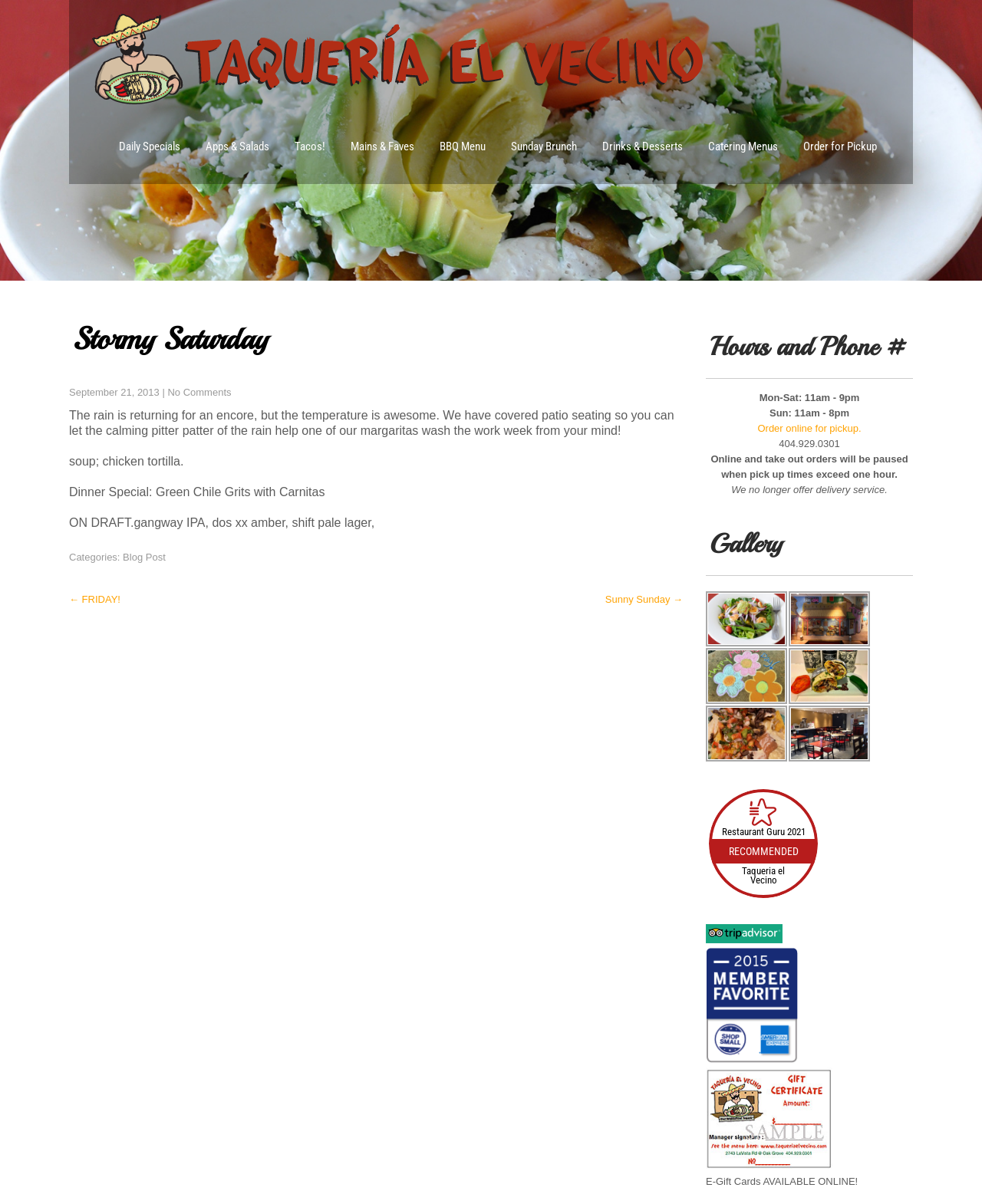What is the daily special mentioned on the webpage?
Please provide a single word or phrase as the answer based on the screenshot.

Green Chile Grits with Carnitas